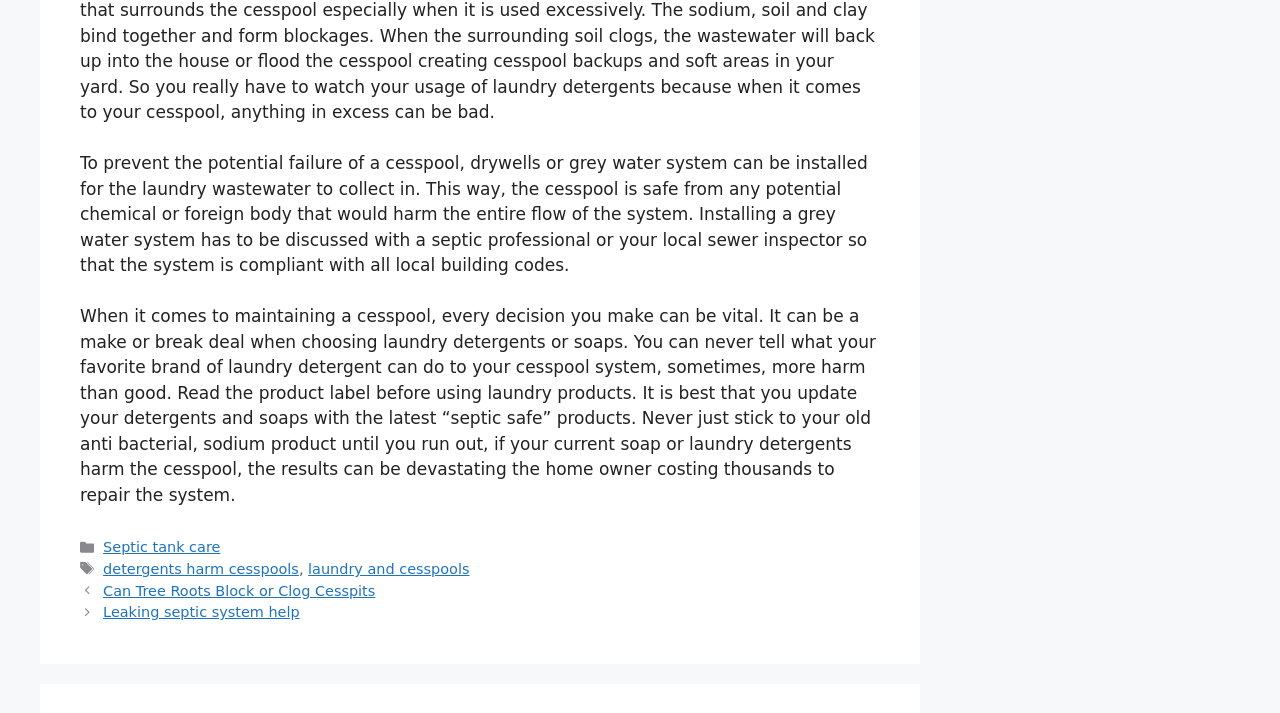Locate and provide the bounding box coordinates for the HTML element that matches this description: "Leaking septic system help".

[0.081, 0.848, 0.234, 0.87]